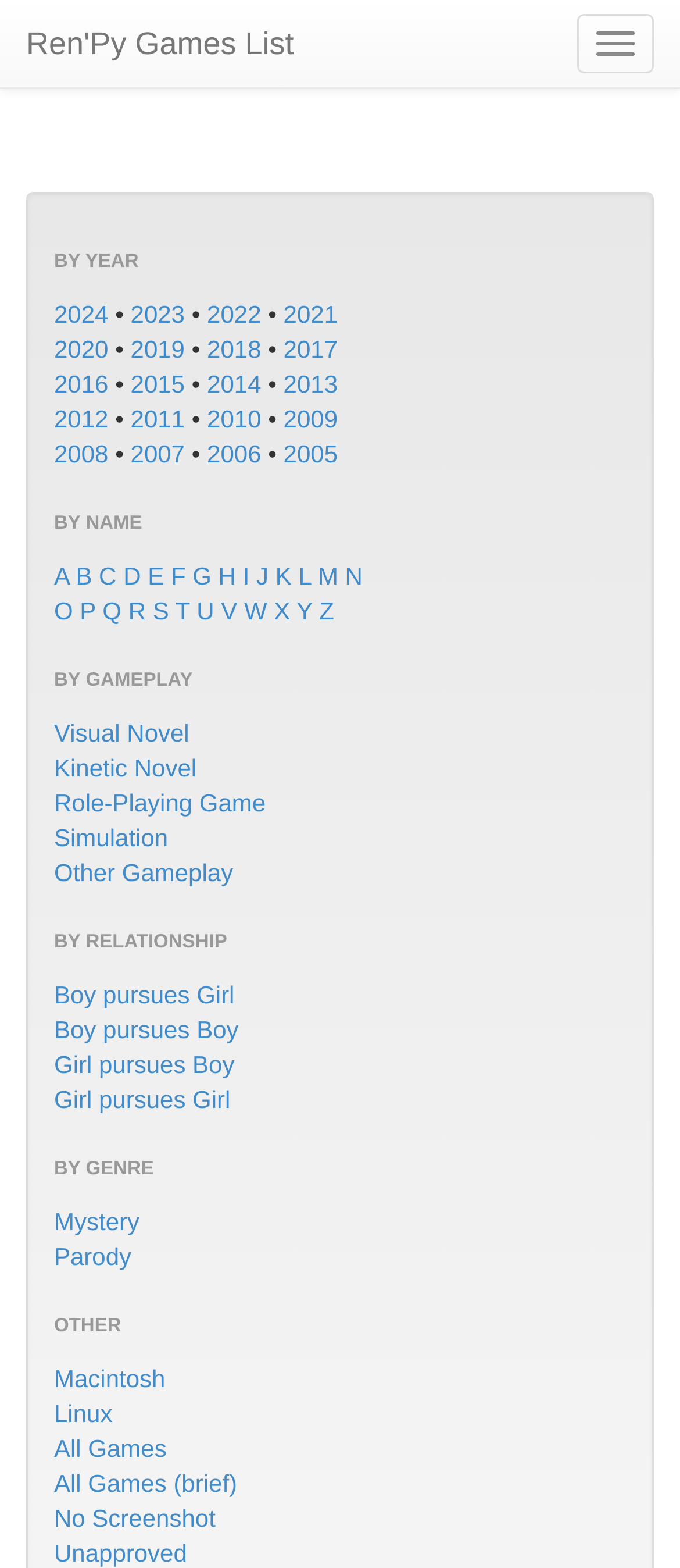Using the webpage screenshot, find the UI element described by Location Updates. Provide the bounding box coordinates in the format (top-left x, top-left y, bottom-right x, bottom-right y), ensuring all values are floating point numbers between 0 and 1.

None